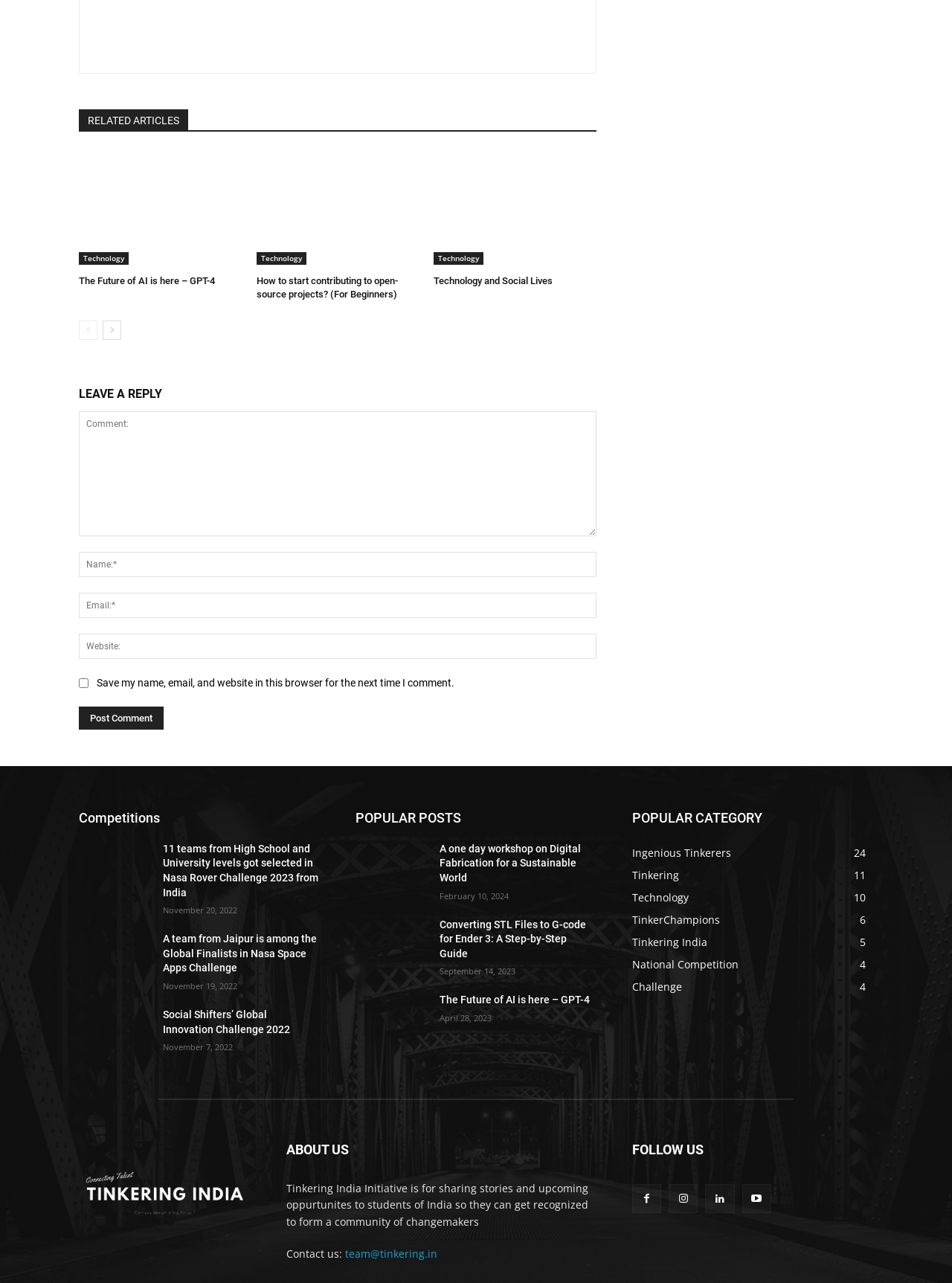Can you provide the bounding box coordinates for the element that should be clicked to implement the instruction: "Enter your name in the 'Name:*' field"?

[0.083, 0.43, 0.627, 0.45]